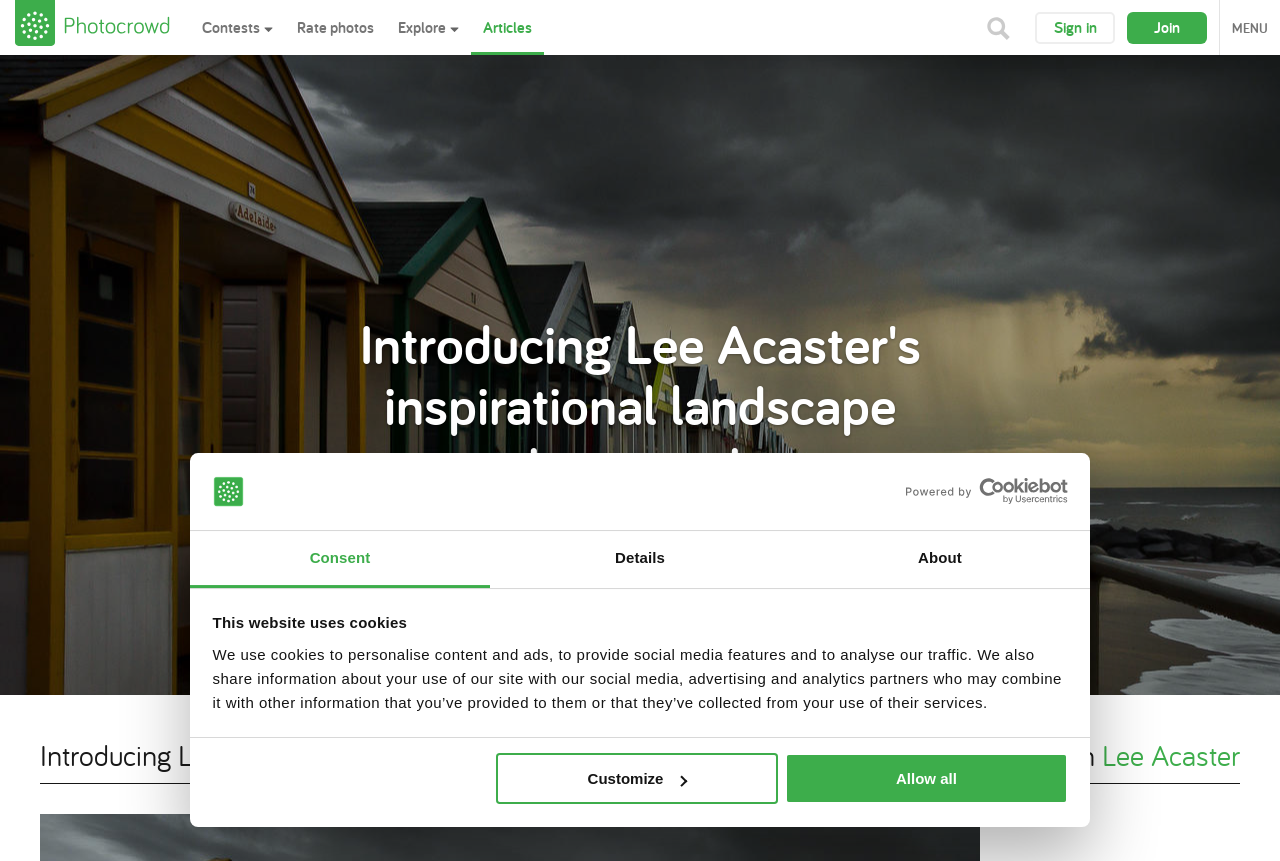What is the name of the photographer featured on this webpage? Please answer the question using a single word or phrase based on the image.

Lee Acaster